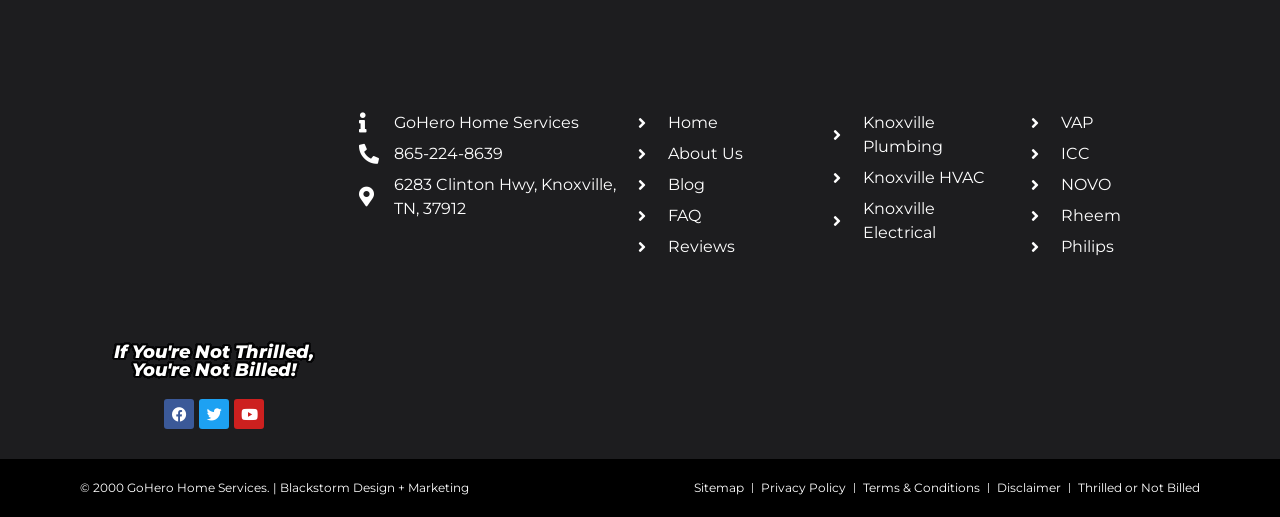How many services are listed?
Using the image as a reference, deliver a detailed and thorough answer to the question.

There are three services listed on the webpage, which are Knoxville Plumbing, Knoxville HVAC, and Knoxville Electrical, each with a link.